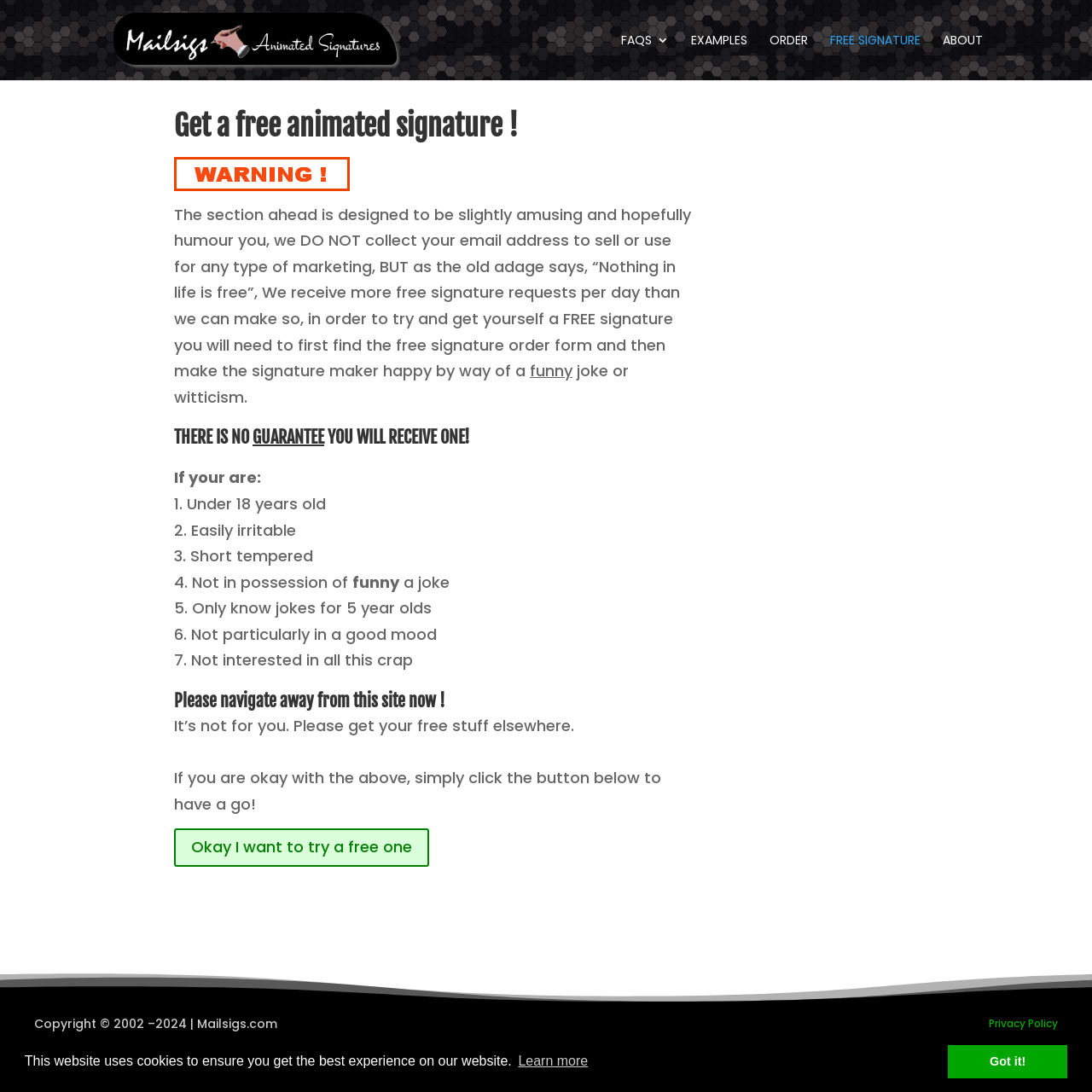What is the purpose of this website?
Based on the screenshot, respond with a single word or phrase.

Get a free signature